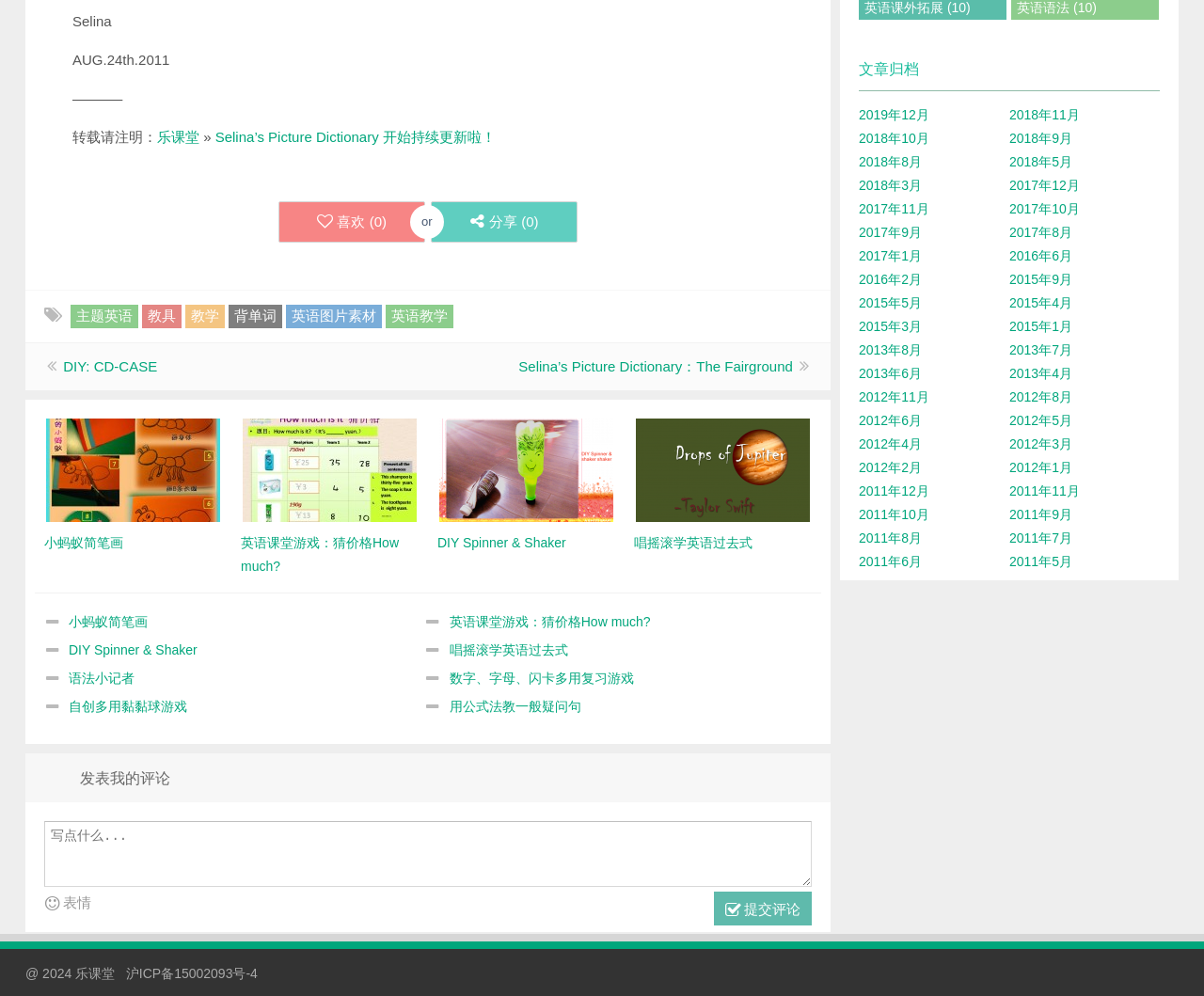Using the provided element description "@ 2024 乐课堂", determine the bounding box coordinates of the UI element.

[0.021, 0.97, 0.098, 0.985]